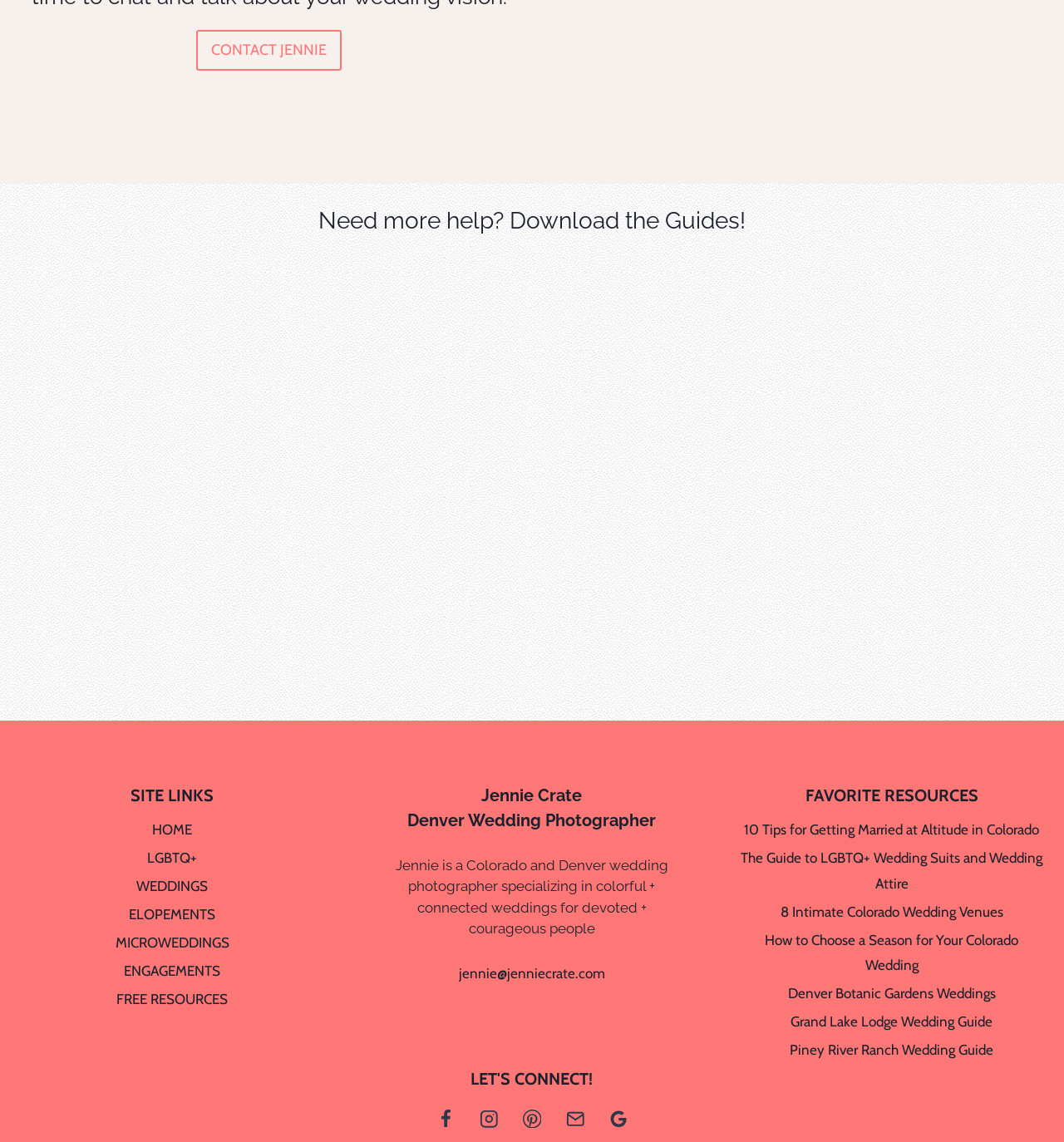Determine the bounding box coordinates of the element that should be clicked to execute the following command: "View the Guide to planning a Colorado Microwedding".

[0.348, 0.215, 0.652, 0.592]